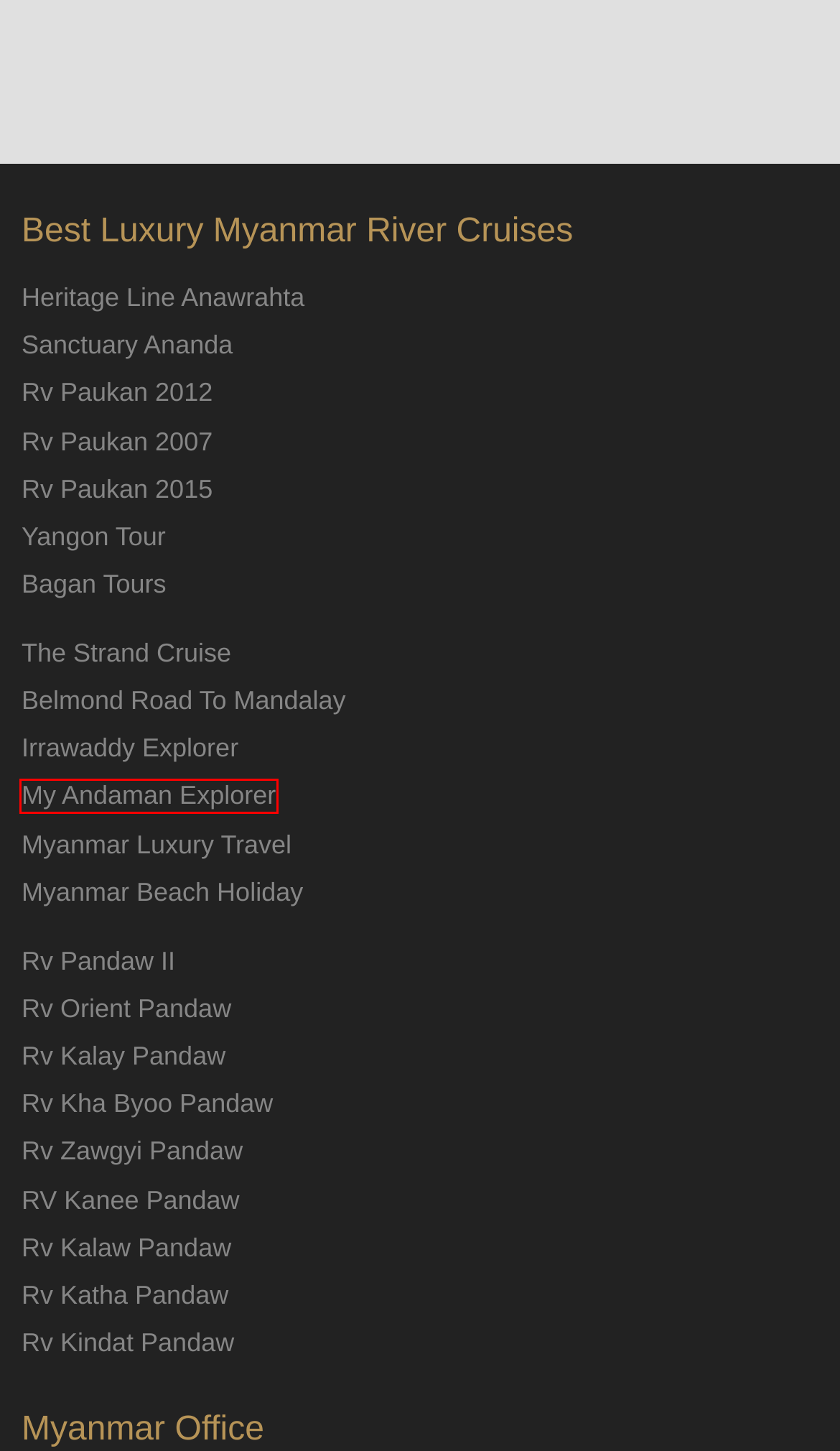Take a look at the provided webpage screenshot featuring a red bounding box around an element. Select the most appropriate webpage description for the page that loads after clicking on the element inside the red bounding box. Here are the candidates:
A. Belmond Road to Mandalay, Myanmar Cruises - 50% OFF
B. Sanctuary Ananda Cruise, Myanmar 2023 & 2024 - OFF 15%
C. Irrawaddy Explorer Cruise, Myanmar 2023 & 2024 - OFF 15%
D. RV Orient Pandaw, Myanmar - HOT DEALS 2023 & 2024
E. RV Zawgyi Pandaw cruise, Myanmar - SPECIAL DEALS 2023 & 2024
F. RV Paukan 2015 (Paukan Princess) - 2023 & 2024 BEST PRICES
G. RV Andaman Explorer, Myanmar 2023 & 2024 - BEST PRICES
H. RV Paukan 2012 Cruise, Myanmar 2023 & 2024 - OFF 15%

G